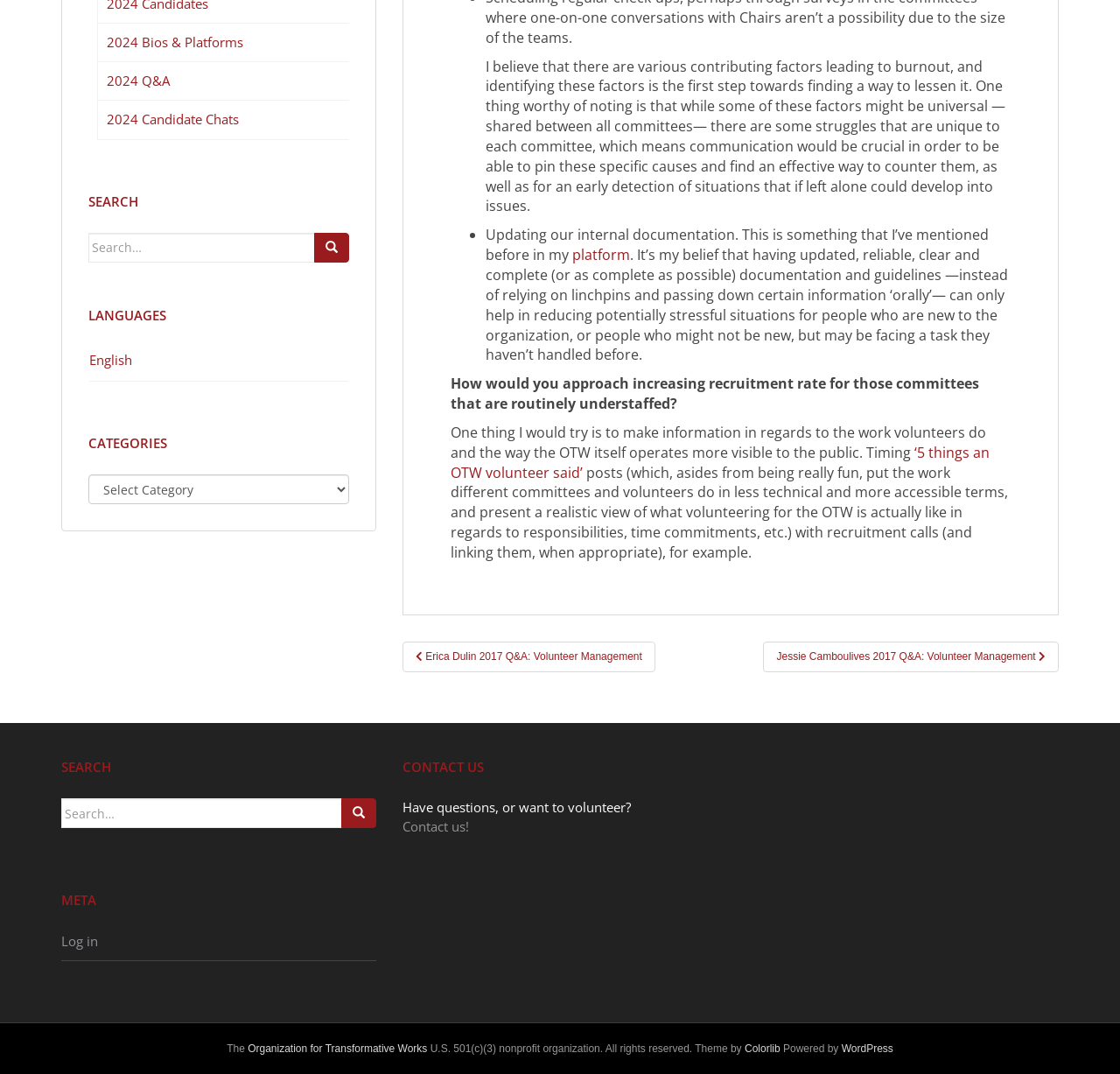Provide the bounding box for the UI element matching this description: "name="submit" value="Search"".

[0.305, 0.743, 0.336, 0.771]